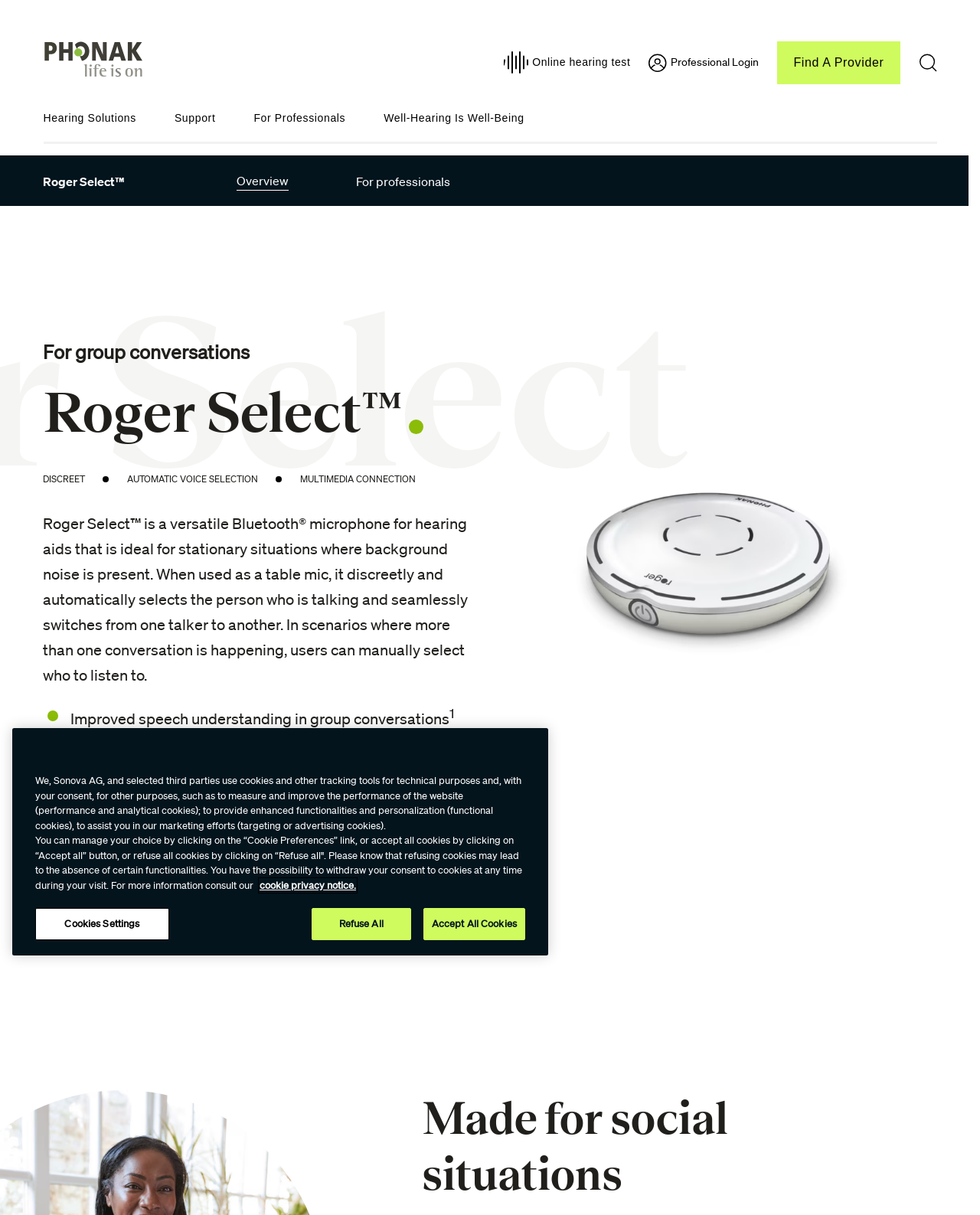Articulate a complete and detailed caption of the webpage elements.

This webpage is about the Roger Select wireless microphone, a product from Phonak. At the top left corner, there is a Phonak logo, which is an image link. Next to it, there are several links and buttons, including "Online hearing test", "Professional Login", "Find A Provider", and "Search". 

Below these links and buttons, there is a horizontal tab list with four tabs: "Hearing Solutions", "Support", "For Professionals", and "Well-Hearing Is Well-Being". 

On the left side of the page, there is a heading "Roger Select" followed by a brief description of the product. Below this, there is an image of the Roger Select hearing aid microphone. 

The main content of the page is divided into sections. The first section has a heading "Roger Select" and describes the product's features, such as its ability to automatically select the person talking in group conversations. The text also highlights the product's discreet design and multimedia connection capability.

The next section has a heading "Made for social situations" and appears to be a summary of the product's benefits, including improved speech understanding in group conversations and fully automatic technology.

At the bottom of the page, there is a "Privacy" section, which is a modal dialog box that provides information about the website's use of cookies and tracking tools. The dialog box has buttons to accept or refuse all cookies, as well as a link to more information about cookie privacy notice.